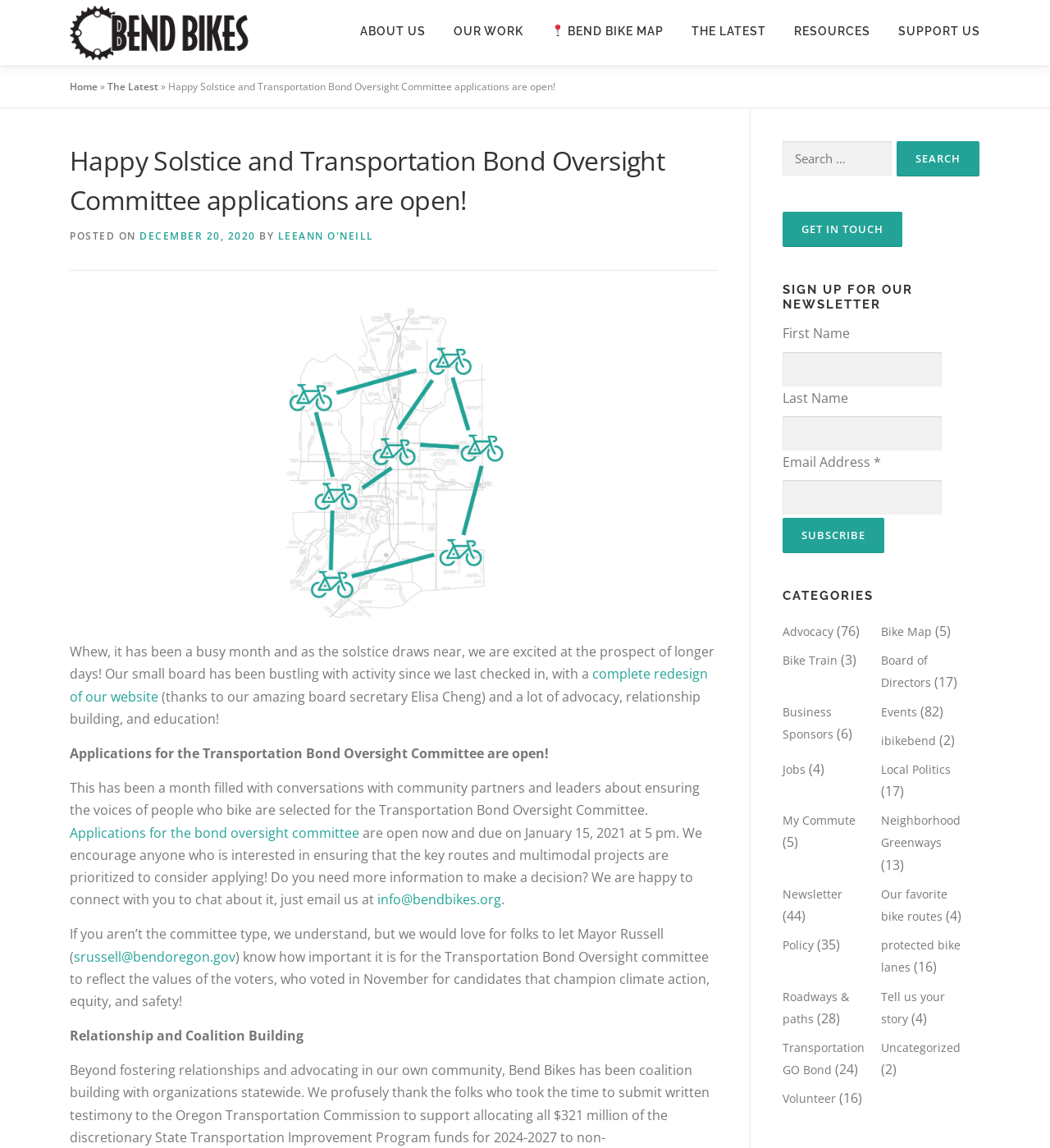Please identify the bounding box coordinates of the region to click in order to complete the task: "Click on the 'Bend Bikes' link". The coordinates must be four float numbers between 0 and 1, specified as [left, top, right, bottom].

[0.066, 0.0, 0.24, 0.057]